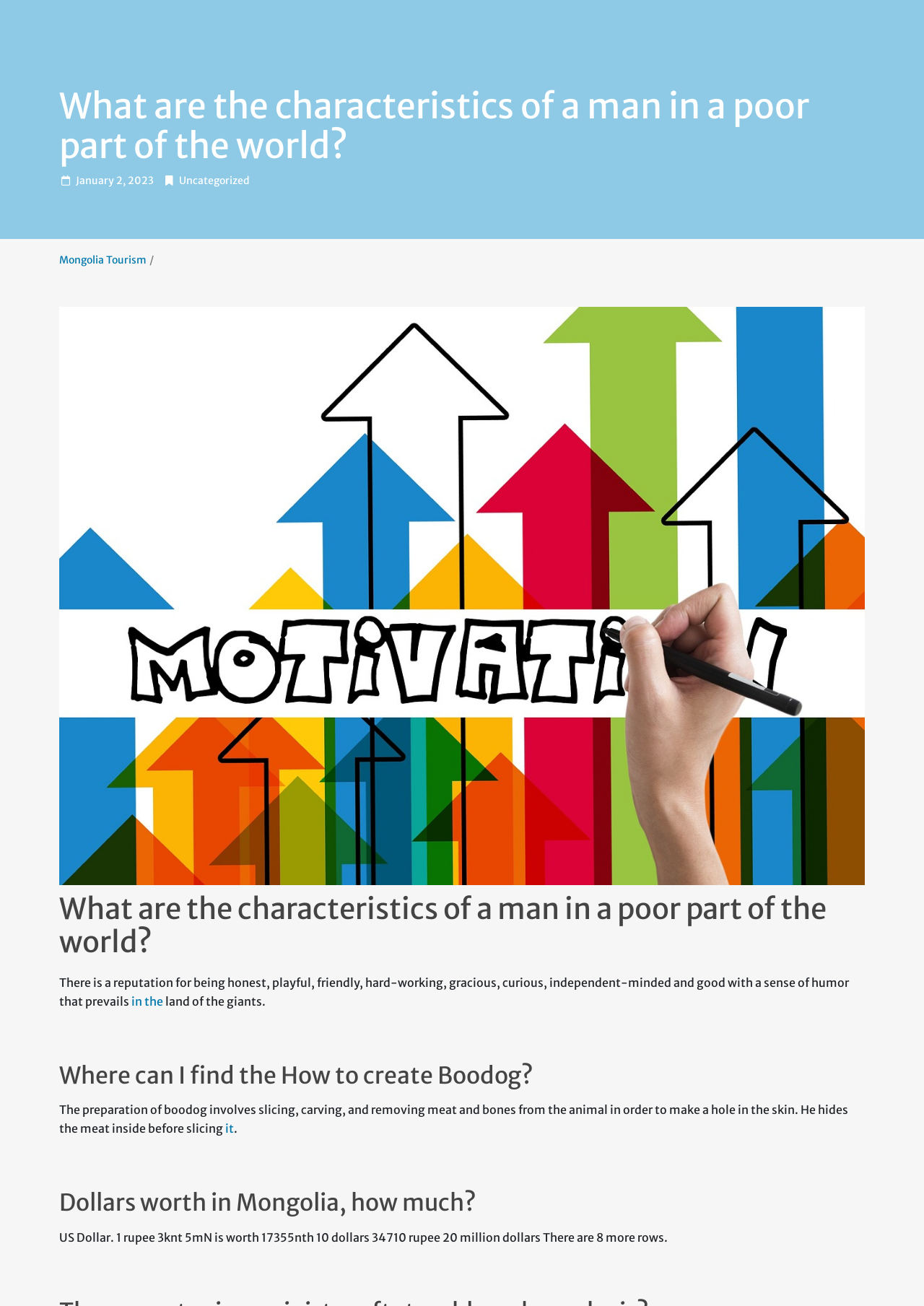Give the bounding box coordinates for the element described by: "2023".

[0.138, 0.133, 0.166, 0.143]